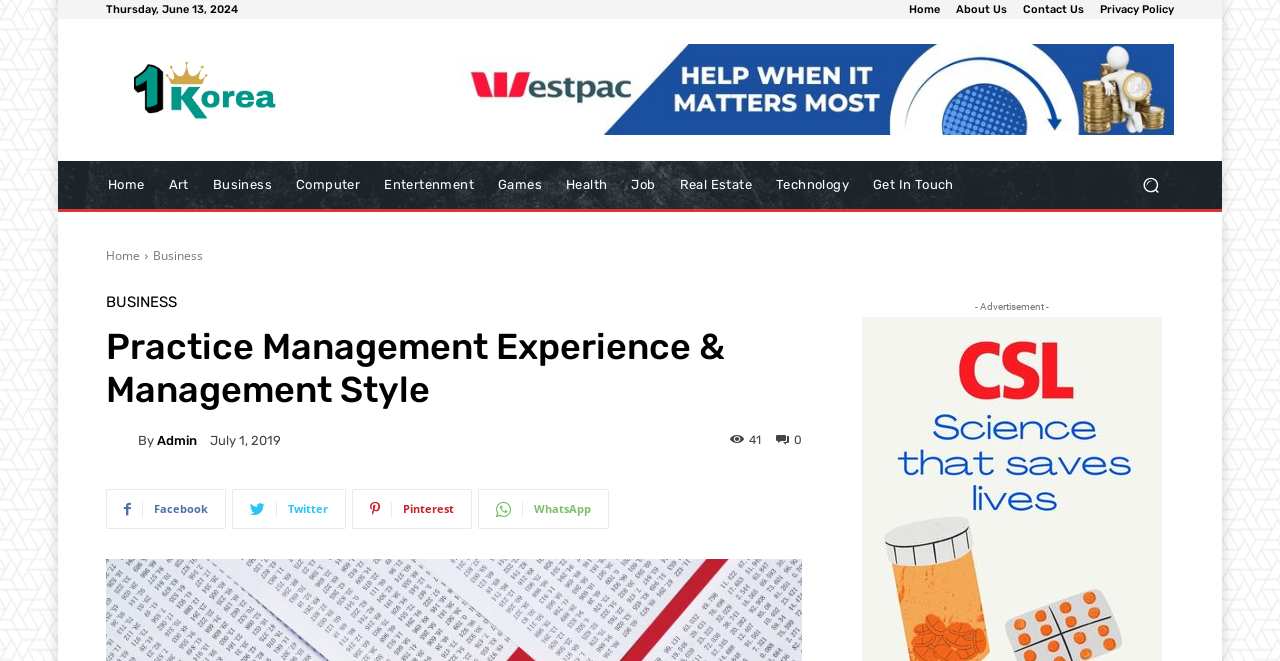What is the date displayed at the top of the page?
Using the information presented in the image, please offer a detailed response to the question.

I found the date by looking at the StaticText element with the text 'Thursday, June 13, 2024' at the top of the page, which has a bounding box coordinate of [0.083, 0.005, 0.186, 0.024].